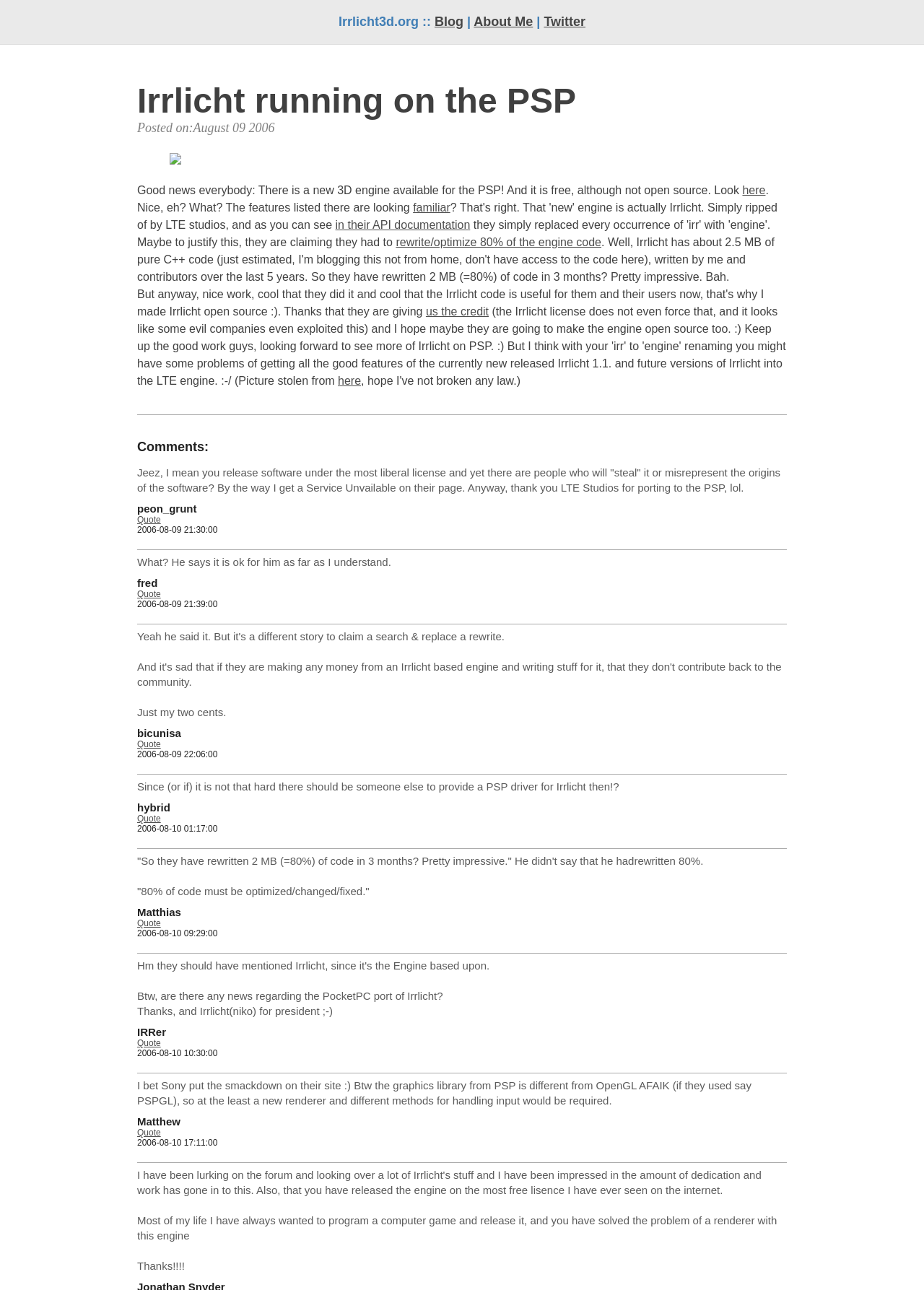Locate the UI element described by Quote and provide its bounding box coordinates. Use the format (top-left x, top-left y, bottom-right x, bottom-right y) with all values as floating point numbers between 0 and 1.

[0.148, 0.874, 0.174, 0.882]